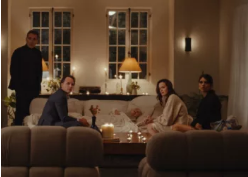How many characters are seated on the sofa? Based on the screenshot, please respond with a single word or phrase.

Three